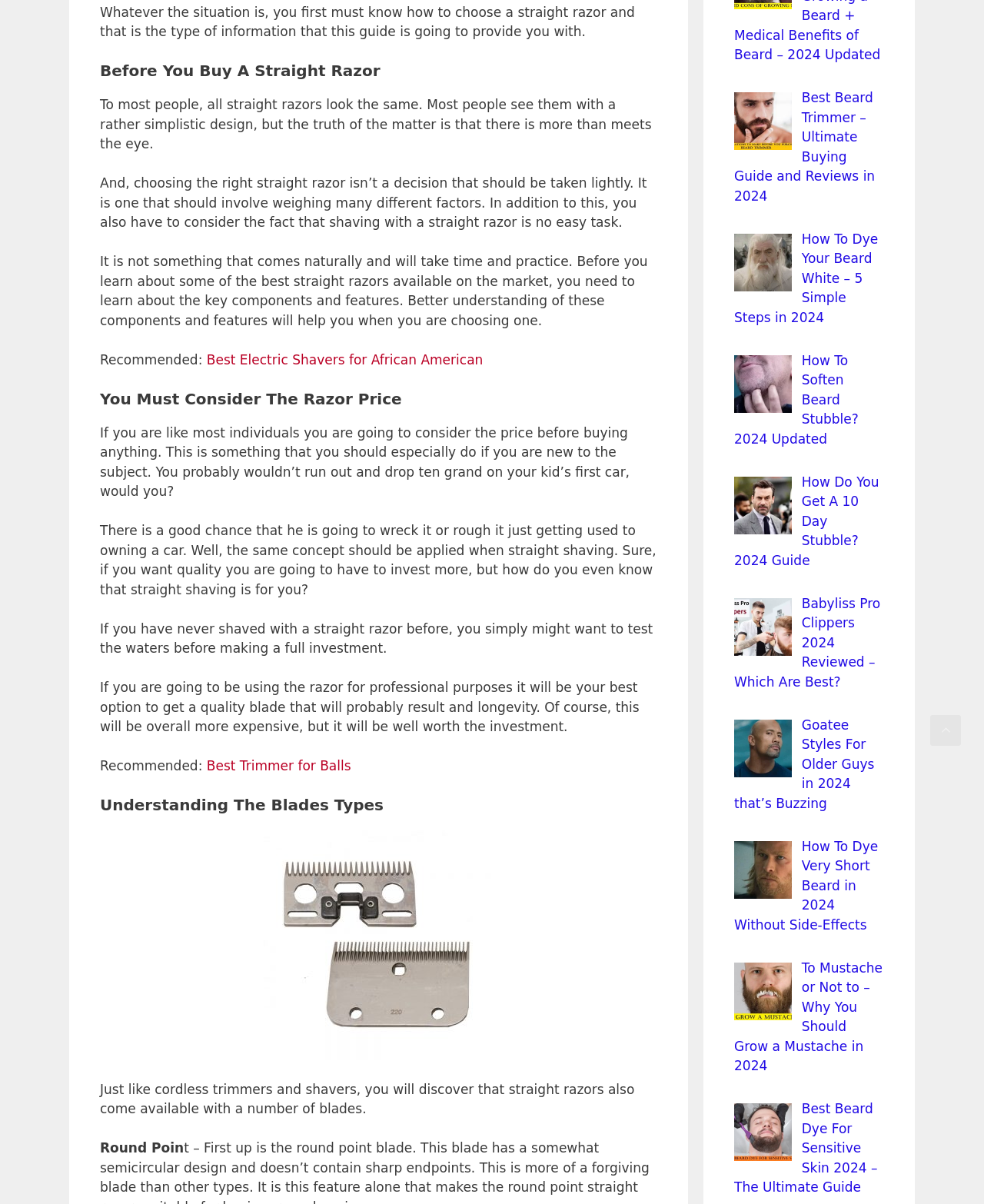What is recommended to consider before buying a straight razor?
Please provide a comprehensive and detailed answer to the question.

According to the webpage, one of the key factors to consider before buying a straight razor is the price, especially for those who are new to straight shaving and may not want to invest in a high-quality razor initially.